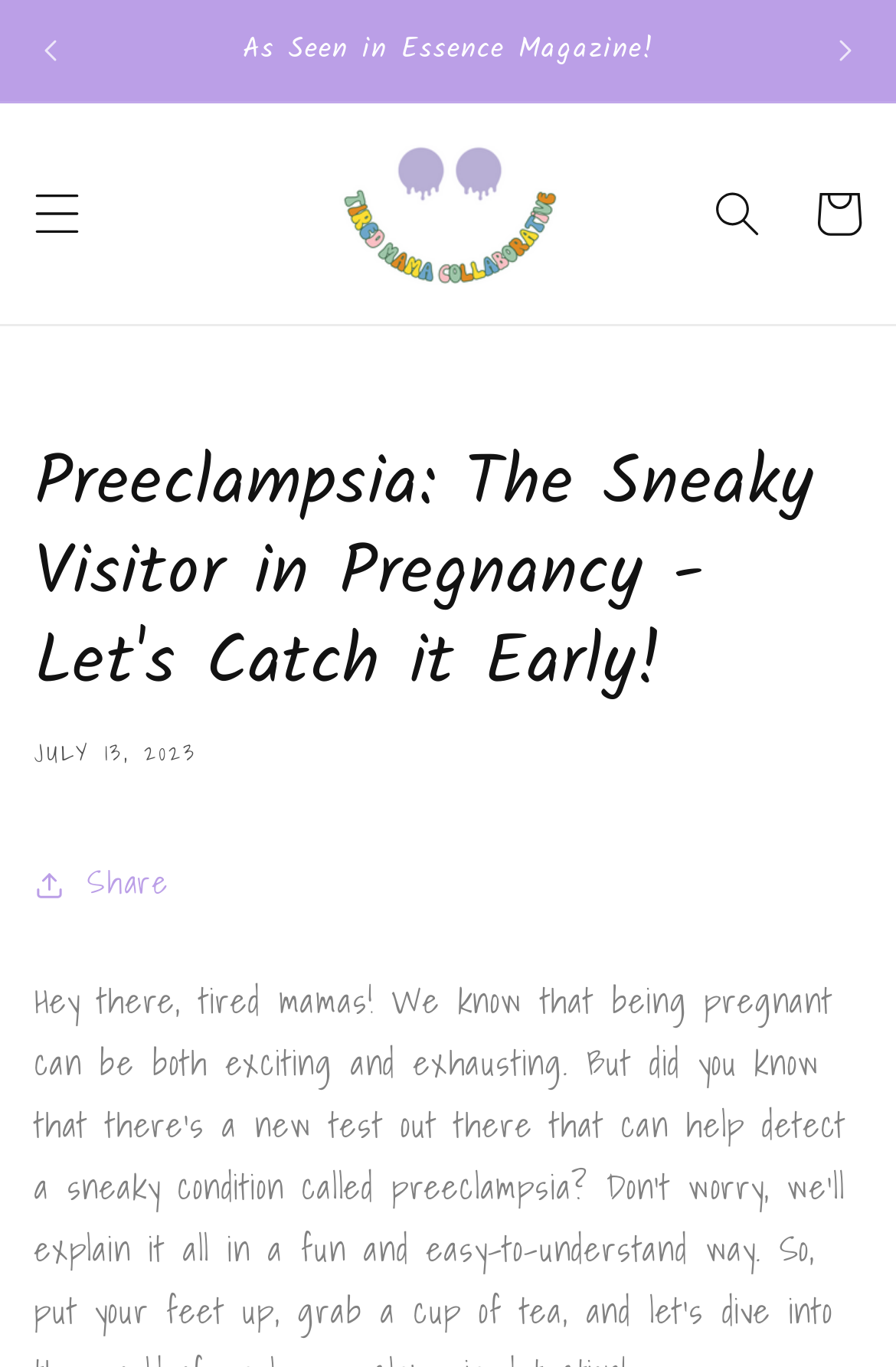What is the name of the collaborative?
Please respond to the question with a detailed and well-explained answer.

I found the name of the collaborative by looking at the link element with the text 'Tired Mama Collaborative' and an image with the same name, which suggests that it is the name of the collaborative.